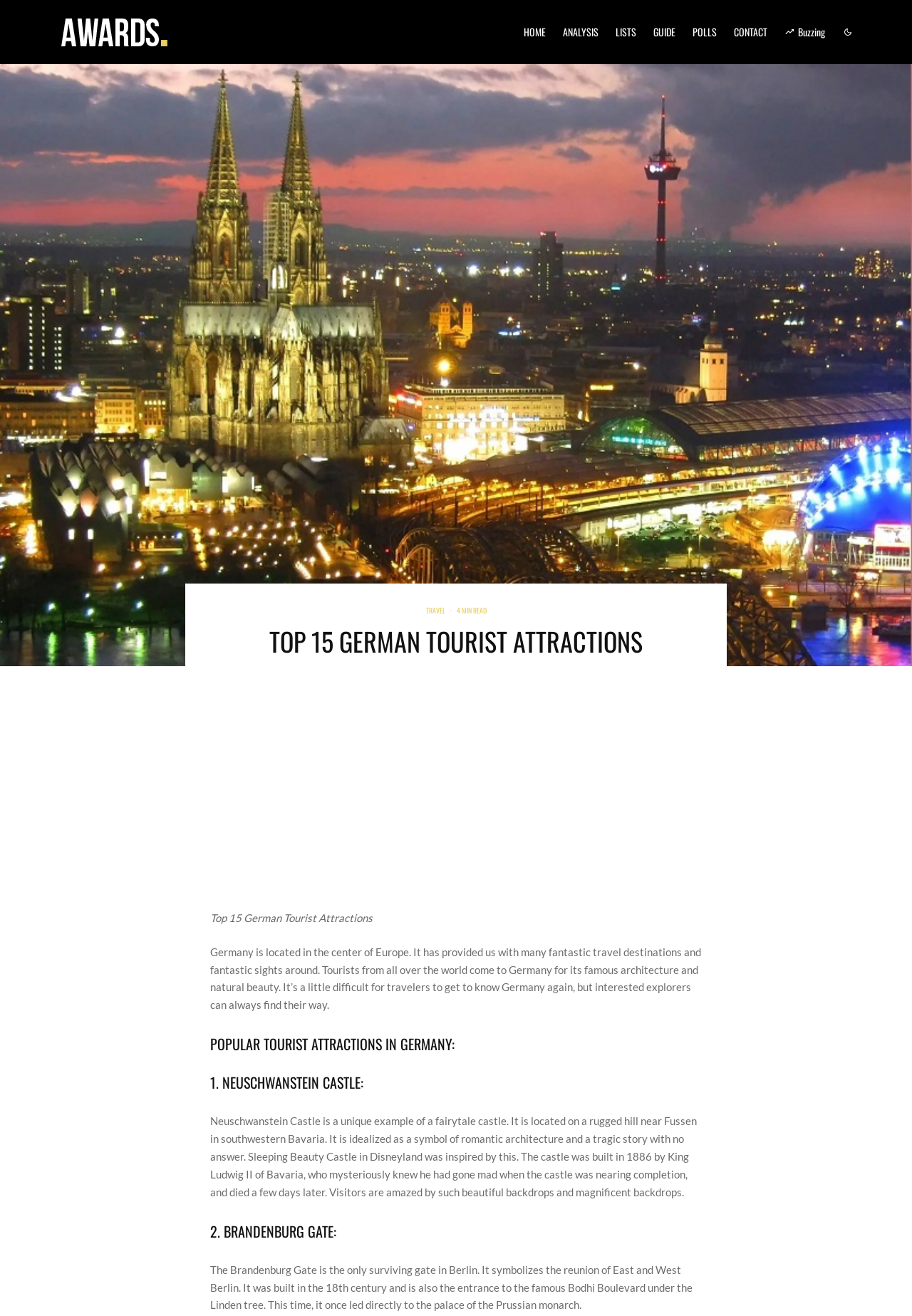Identify the bounding box coordinates of the region that should be clicked to execute the following instruction: "Click on the ABOUT AWARDS link".

[0.402, 0.606, 0.463, 0.617]